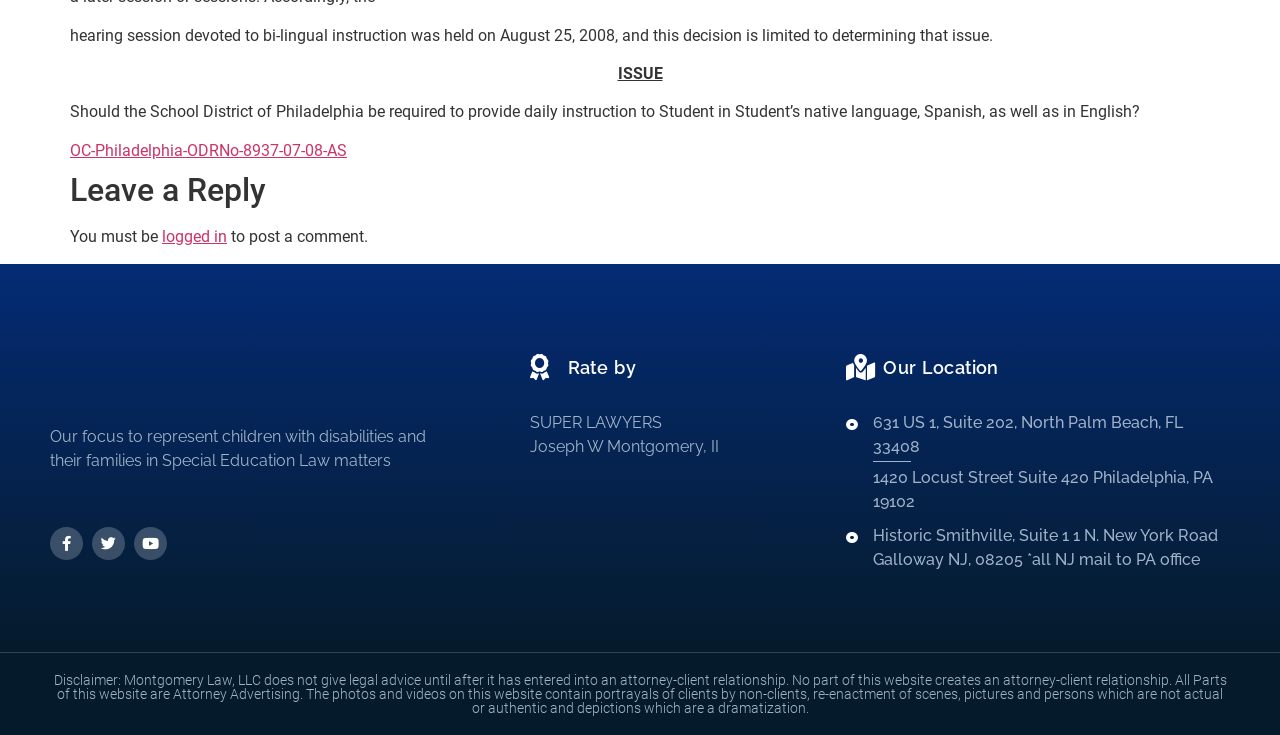What is the rating mentioned on this webpage?
Look at the image and respond to the question as thoroughly as possible.

The rating mentioned on this webpage is SUPER LAWYERS, as stated in the StaticText element with ID 308, which is part of the section that mentions Joseph W Montgomery, II.